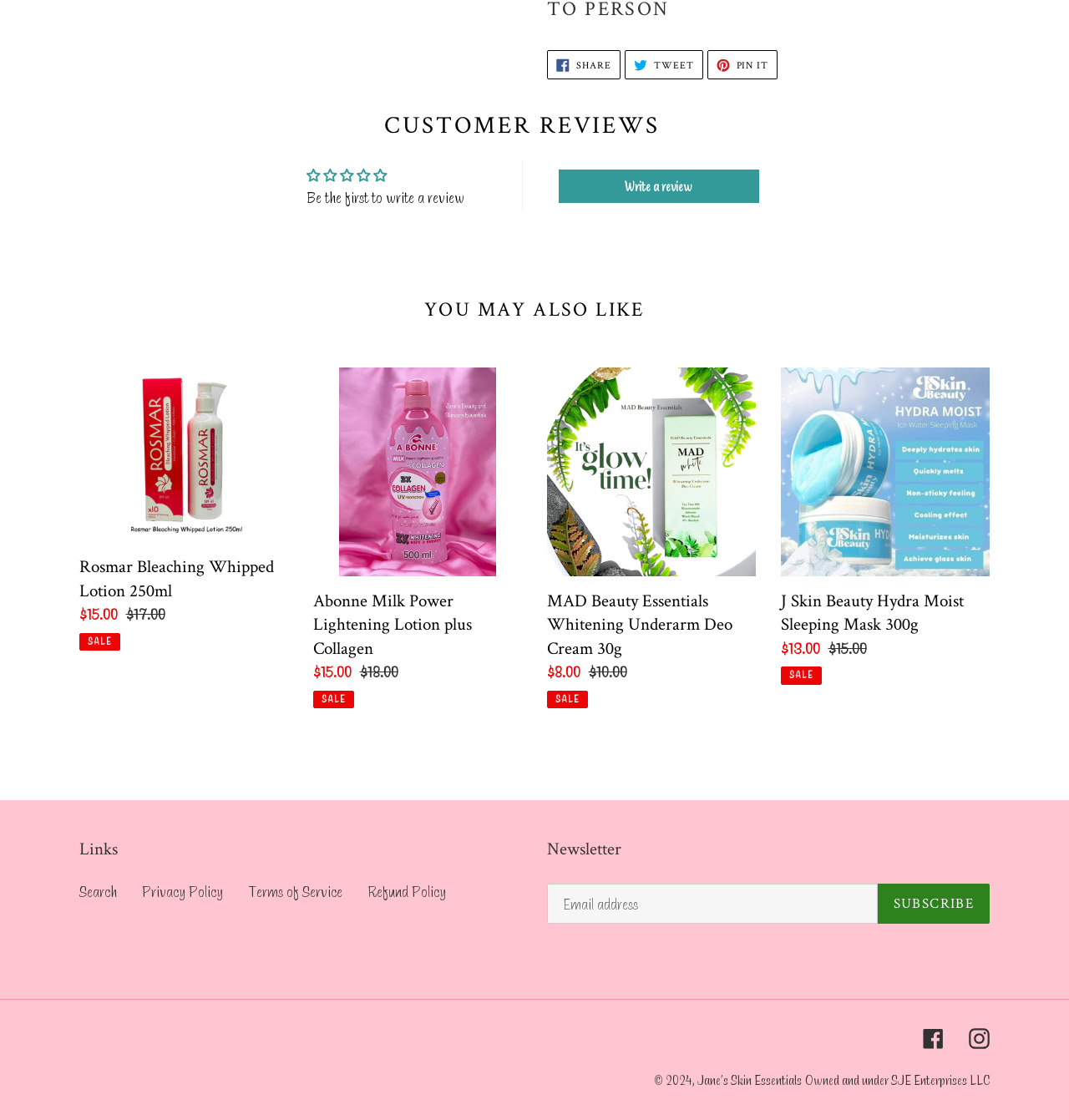What is the name of the company that owns this website?
Can you provide an in-depth and detailed response to the question?

I read the footer of the webpage and found the text 'Owned and under SJE Enterprises LLC', which indicates that SJE Enterprises LLC is the company that owns this website.